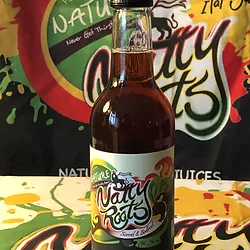Respond to the question below with a concise word or phrase:
What is the theme of the background?

Vibrant and colorful